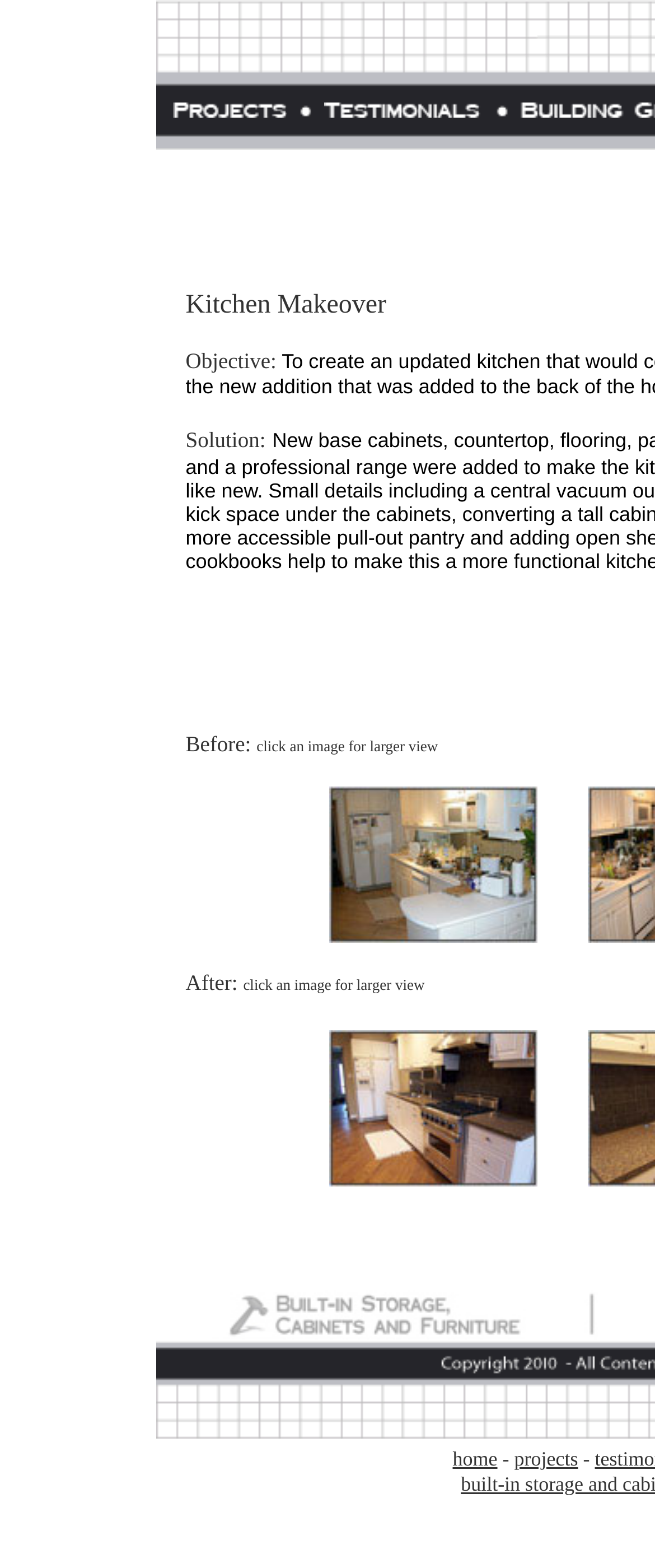What type of content is featured in the 'Client Testimonials' section?
Based on the image, provide your answer in one word or phrase.

Text